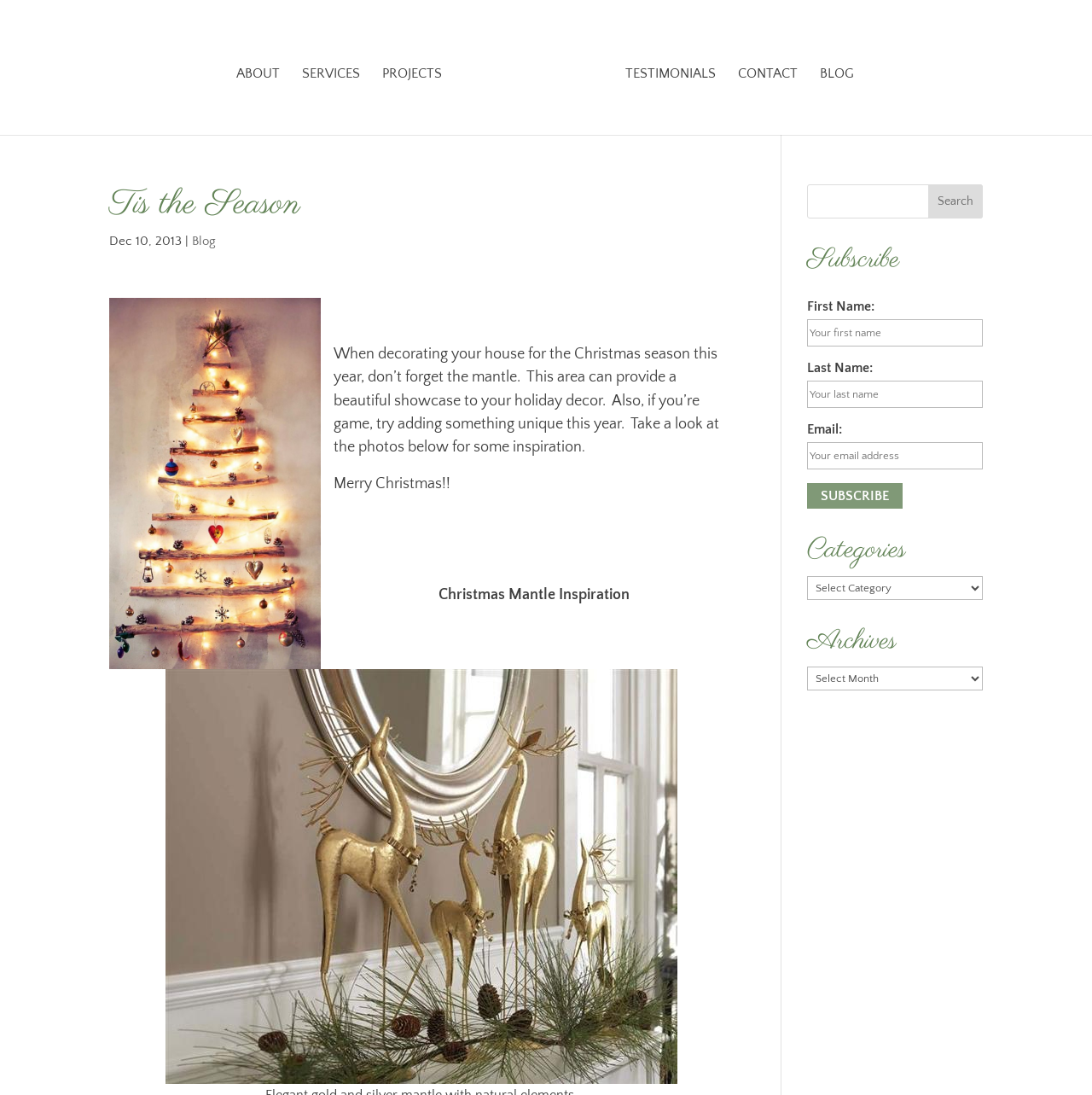What is the name of the interior design company?
Please respond to the question with a detailed and well-explained answer.

The name of the interior design company is mentioned in the top navigation bar as 'Alicia Paley Home Interiors', and it is also displayed as an image with the company's logo.